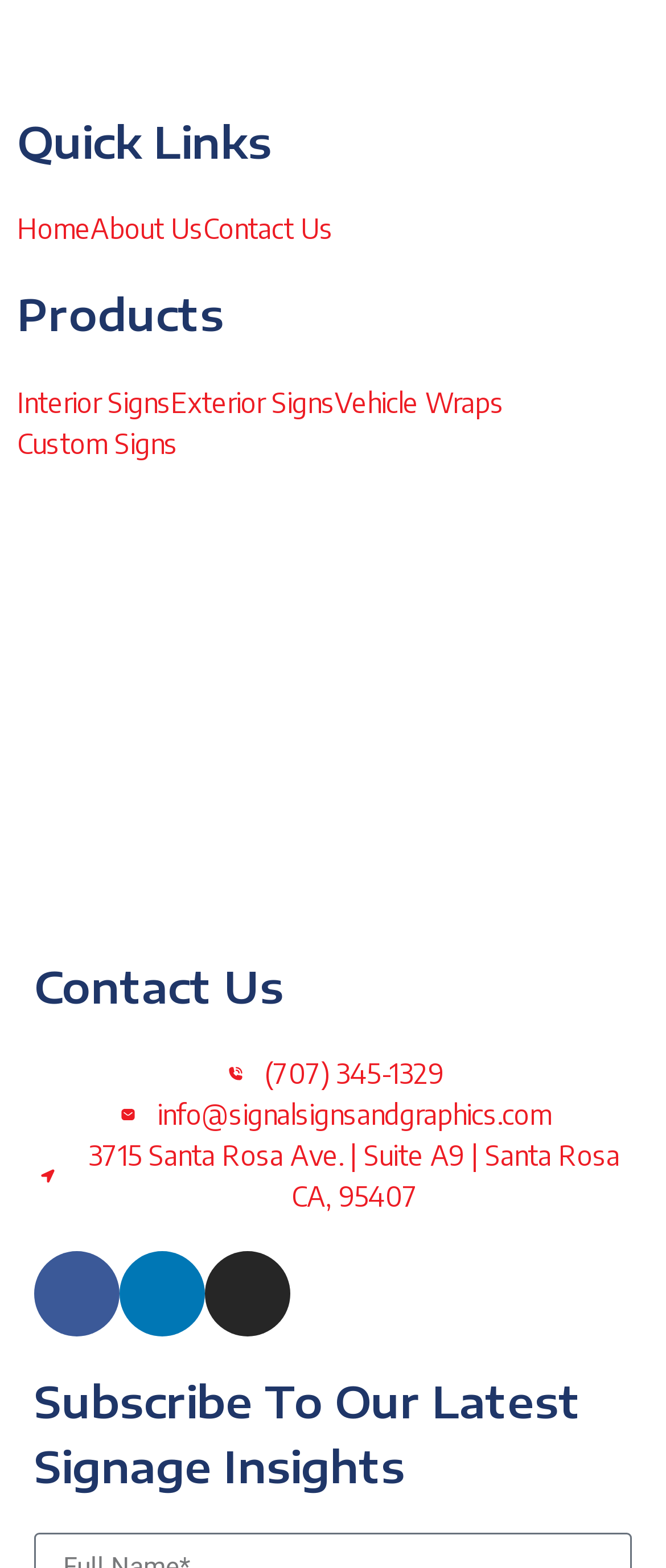Show the bounding box coordinates of the element that should be clicked to complete the task: "Call (707) 345-1329".

[0.051, 0.672, 0.949, 0.698]